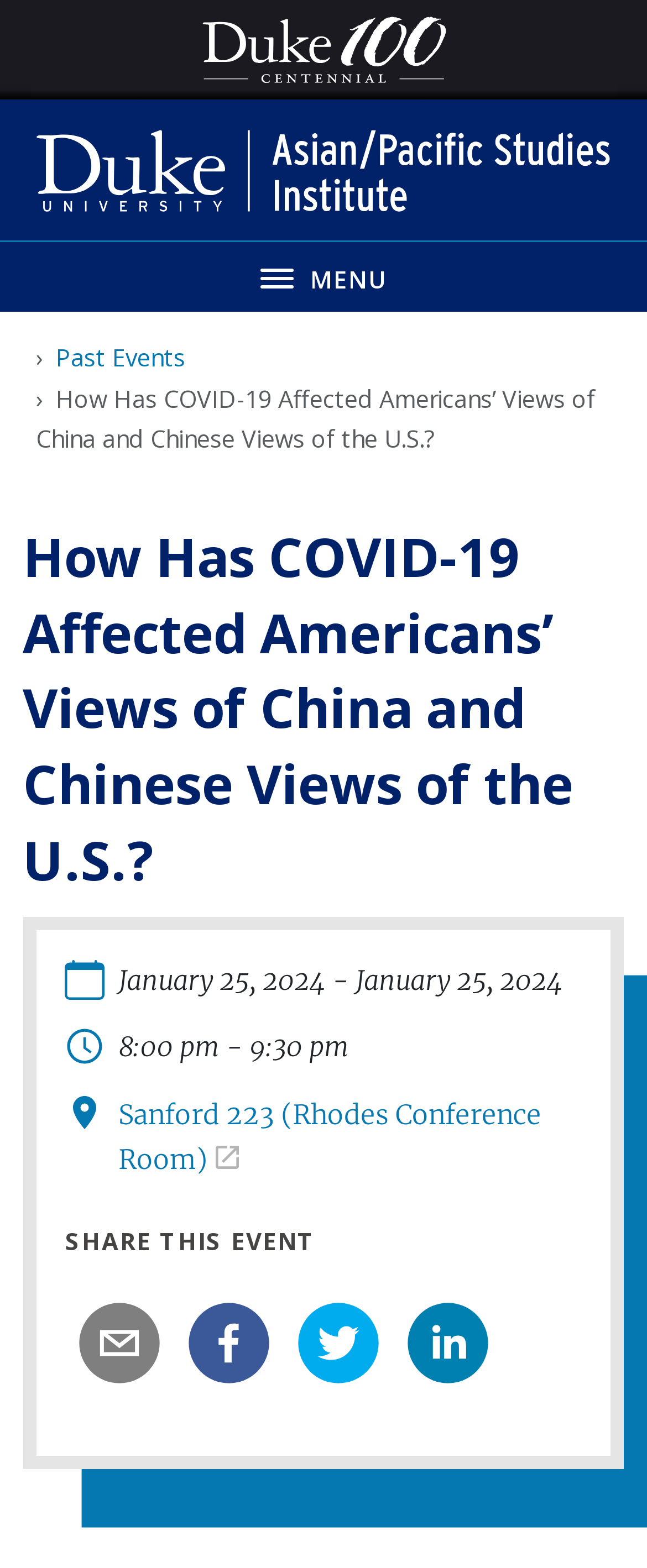Use one word or a short phrase to answer the question provided: 
What is the time of the event?

8:00 pm - 9:30 pm